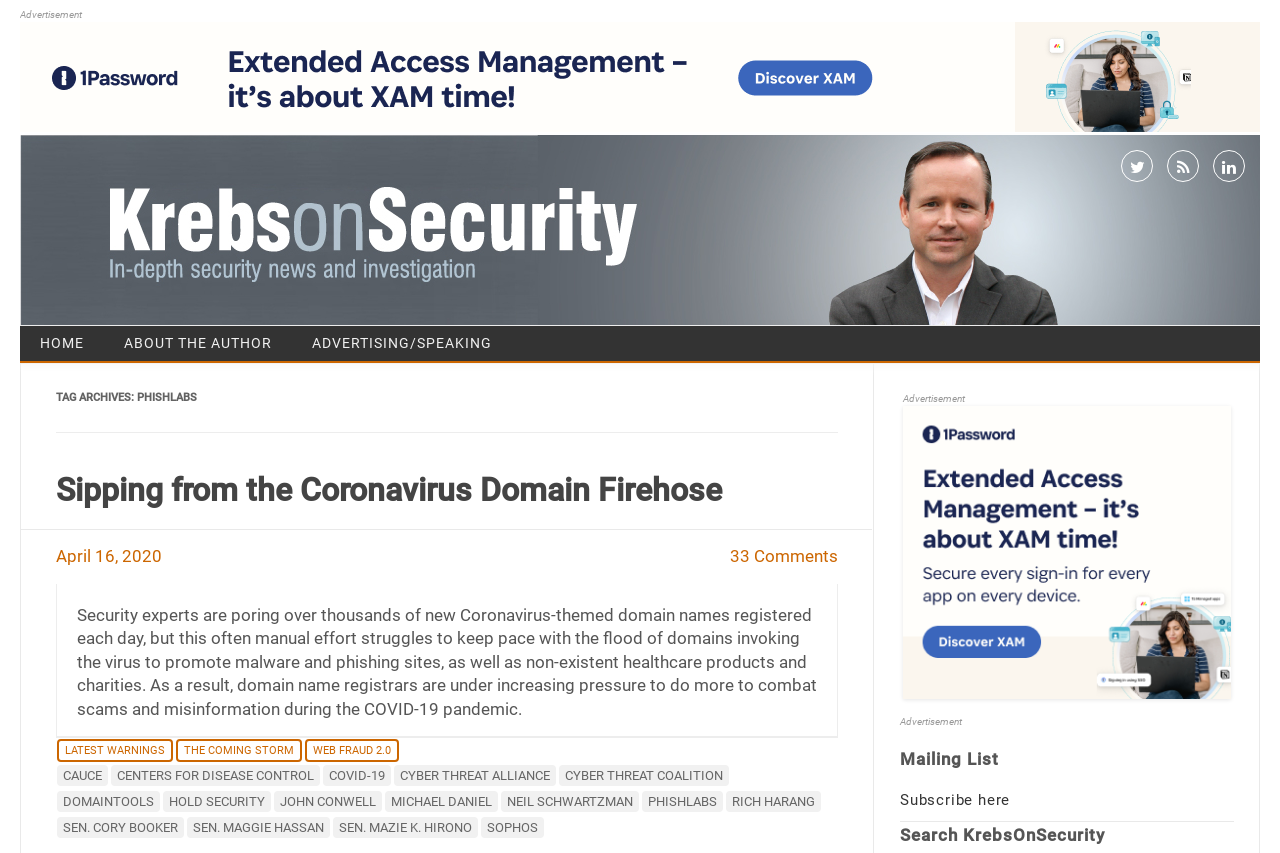From the element description Cyber Threat Coalition, predict the bounding box coordinates of the UI element. The coordinates must be specified in the format (top-left x, top-left y, bottom-right x, bottom-right y) and should be within the 0 to 1 range.

[0.436, 0.897, 0.569, 0.922]